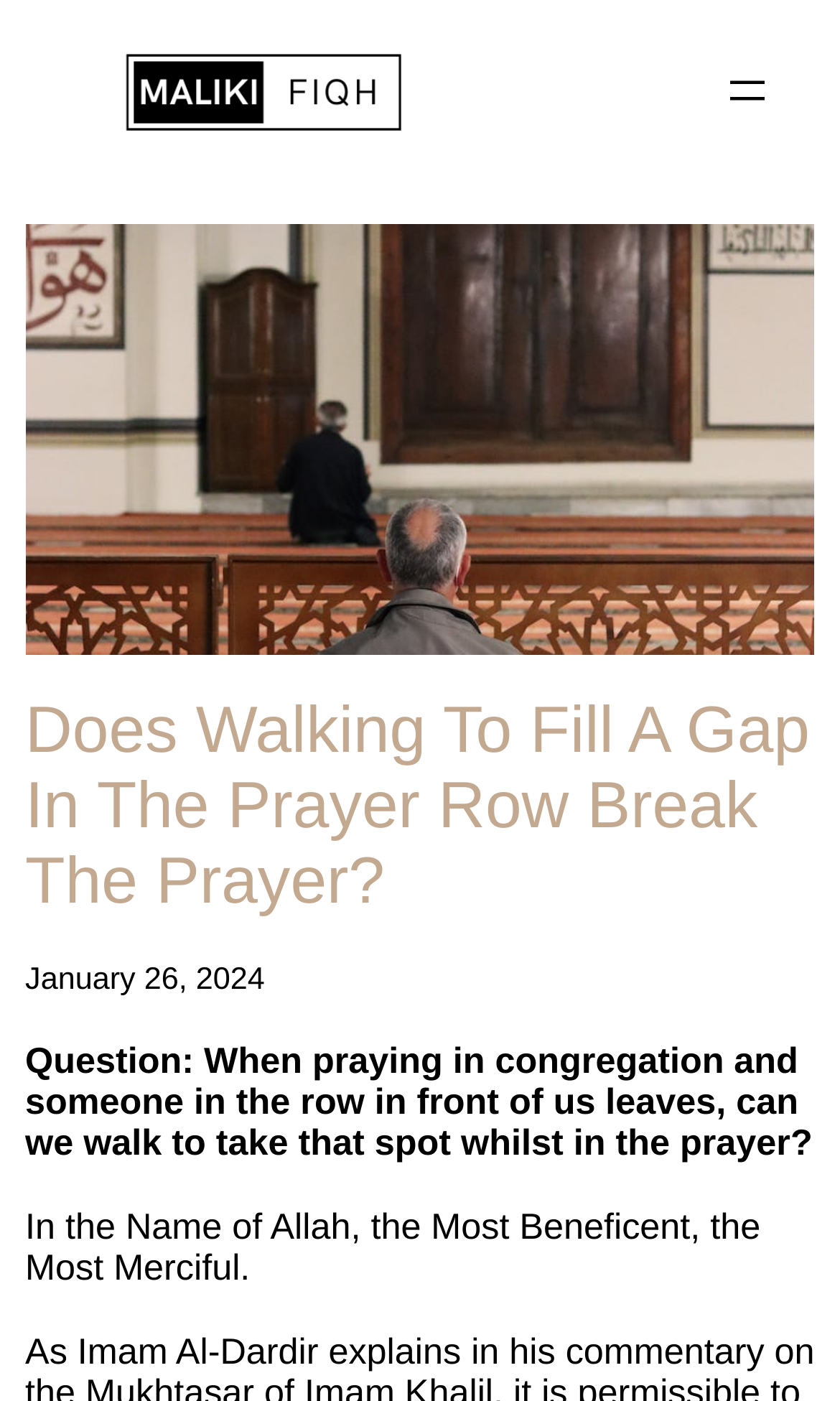What is the date of the question being asked? From the image, respond with a single word or brief phrase.

January 26, 2024